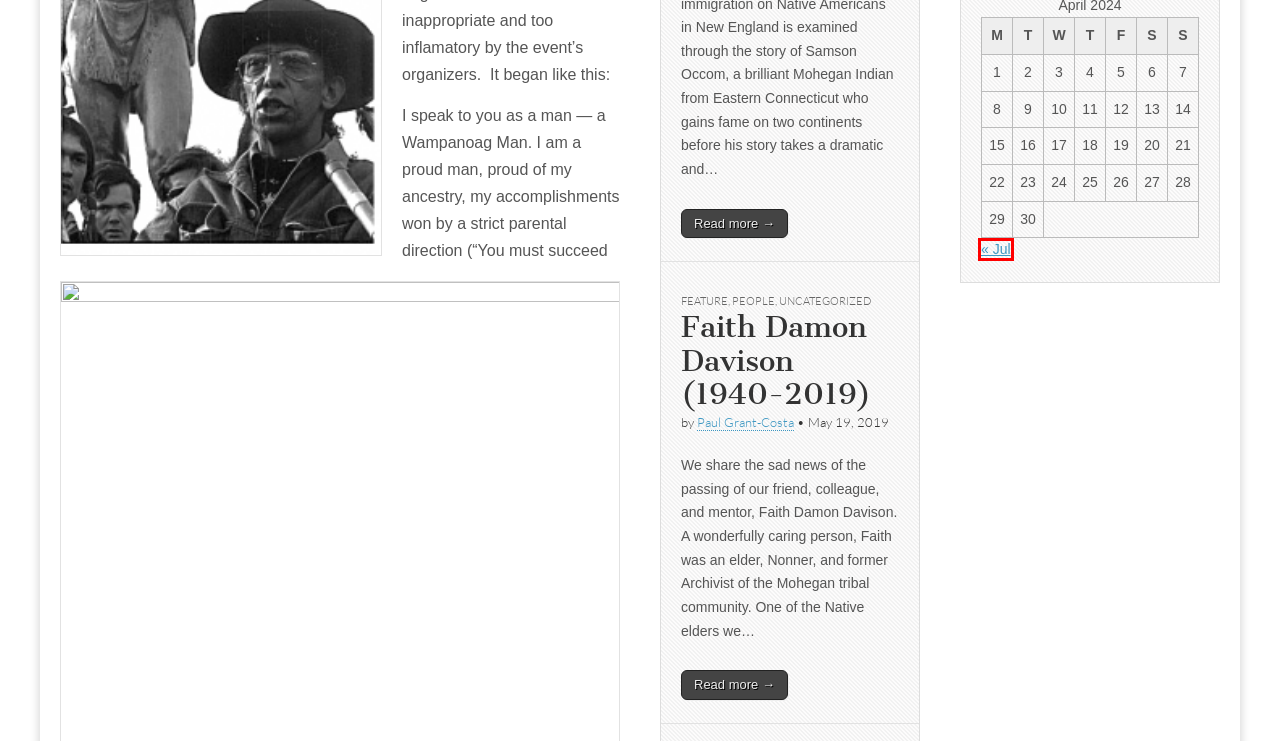Examine the screenshot of a webpage with a red bounding box around a specific UI element. Identify which webpage description best matches the new webpage that appears after clicking the element in the red bounding box. Here are the candidates:
A. America to her Mistaken Mother, Part II – Op-Ed
B. People – Op-Ed
C. News – Op-Ed
D. July 2019 – Op-Ed
E. Feature – Op-Ed
F. Places – Op-Ed
G. Captured Stories – Op-Ed
H. A New Grant, A Shift to Massachusetts – Op-Ed

D